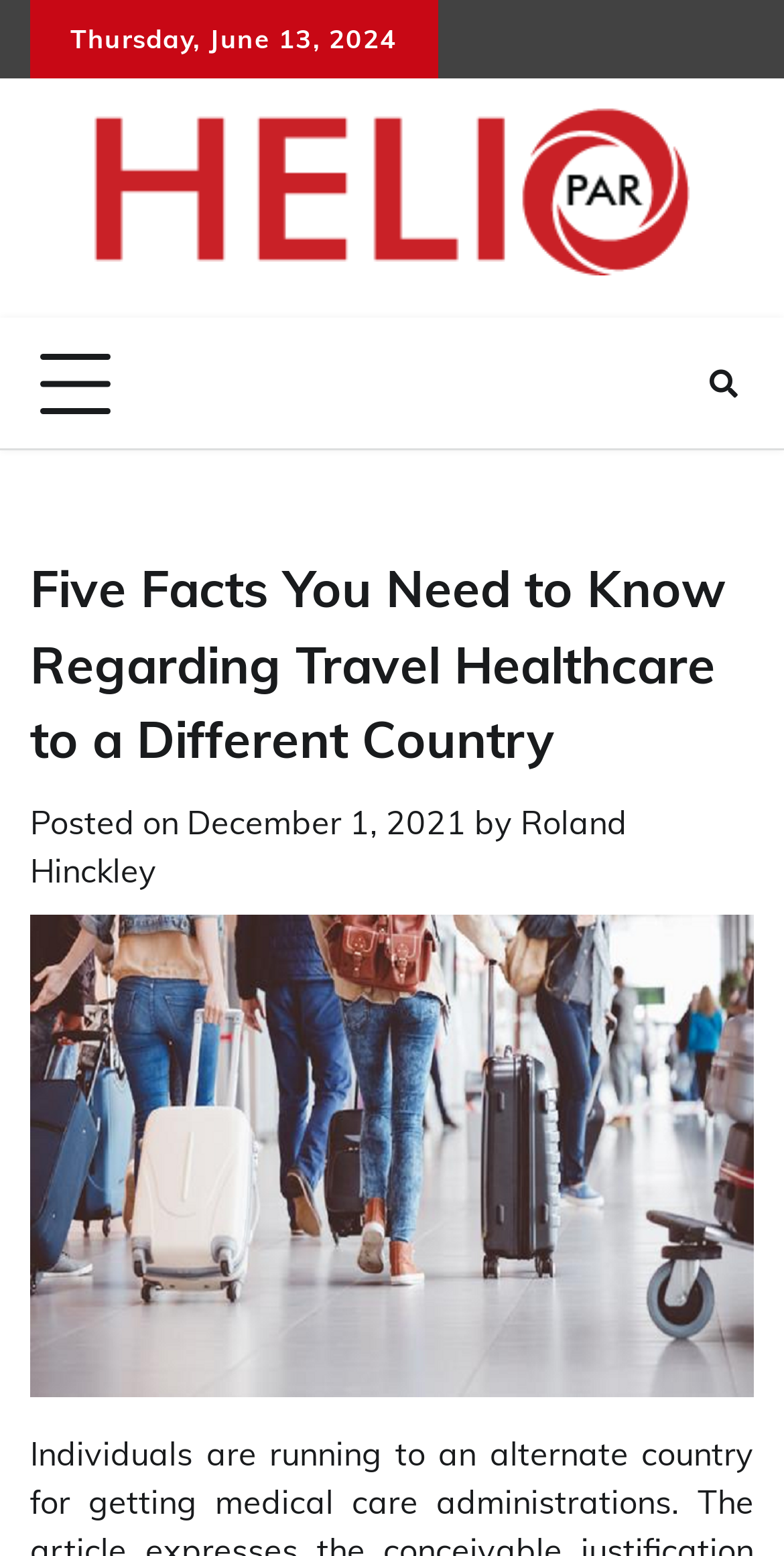What is the day of the week of the article?
Answer the question with a single word or phrase by looking at the picture.

Thursday